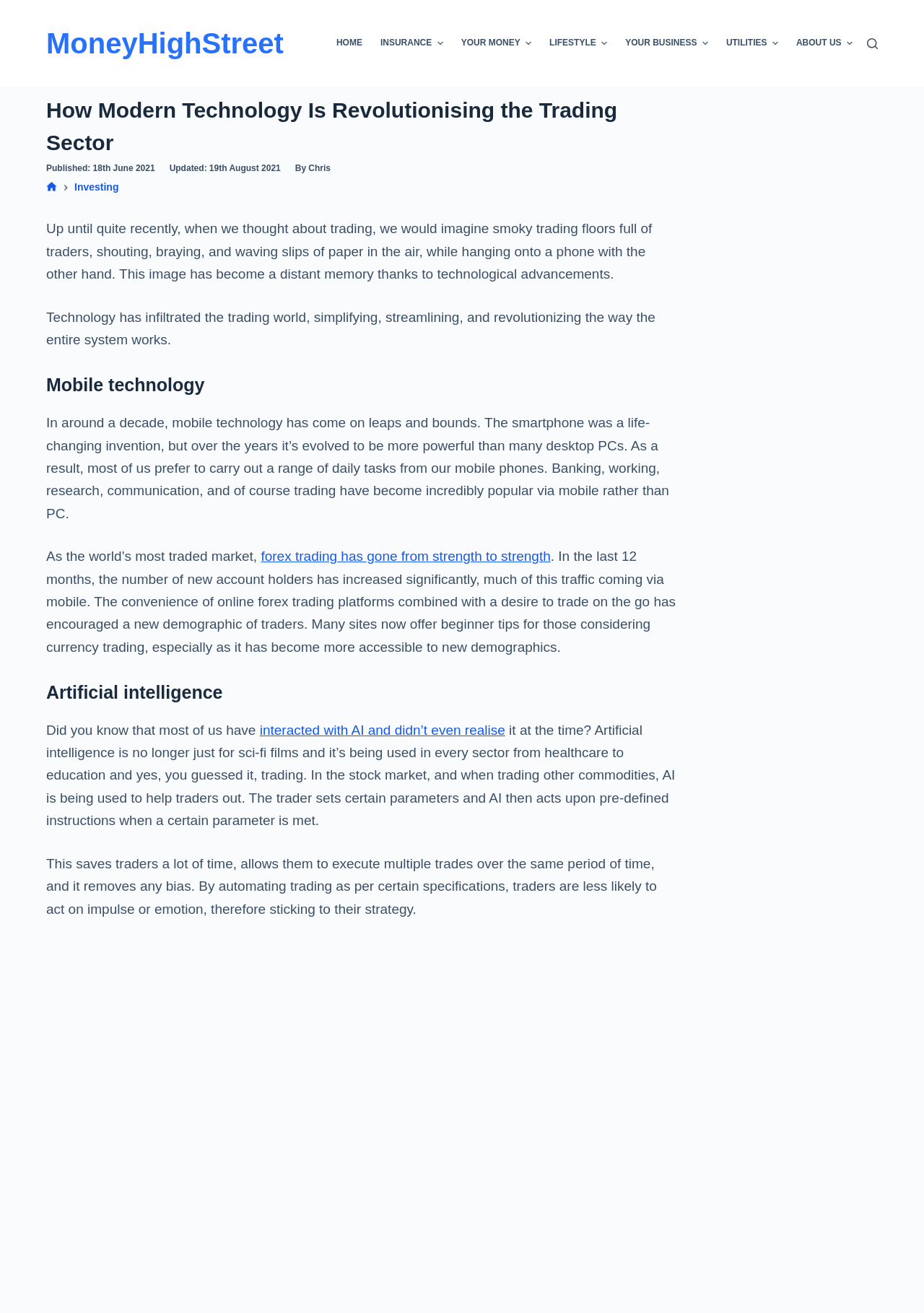Based on the visual content of the image, answer the question thoroughly: What is the author of this article?

The author of this article is mentioned in the header section, where it says 'By Chris'.